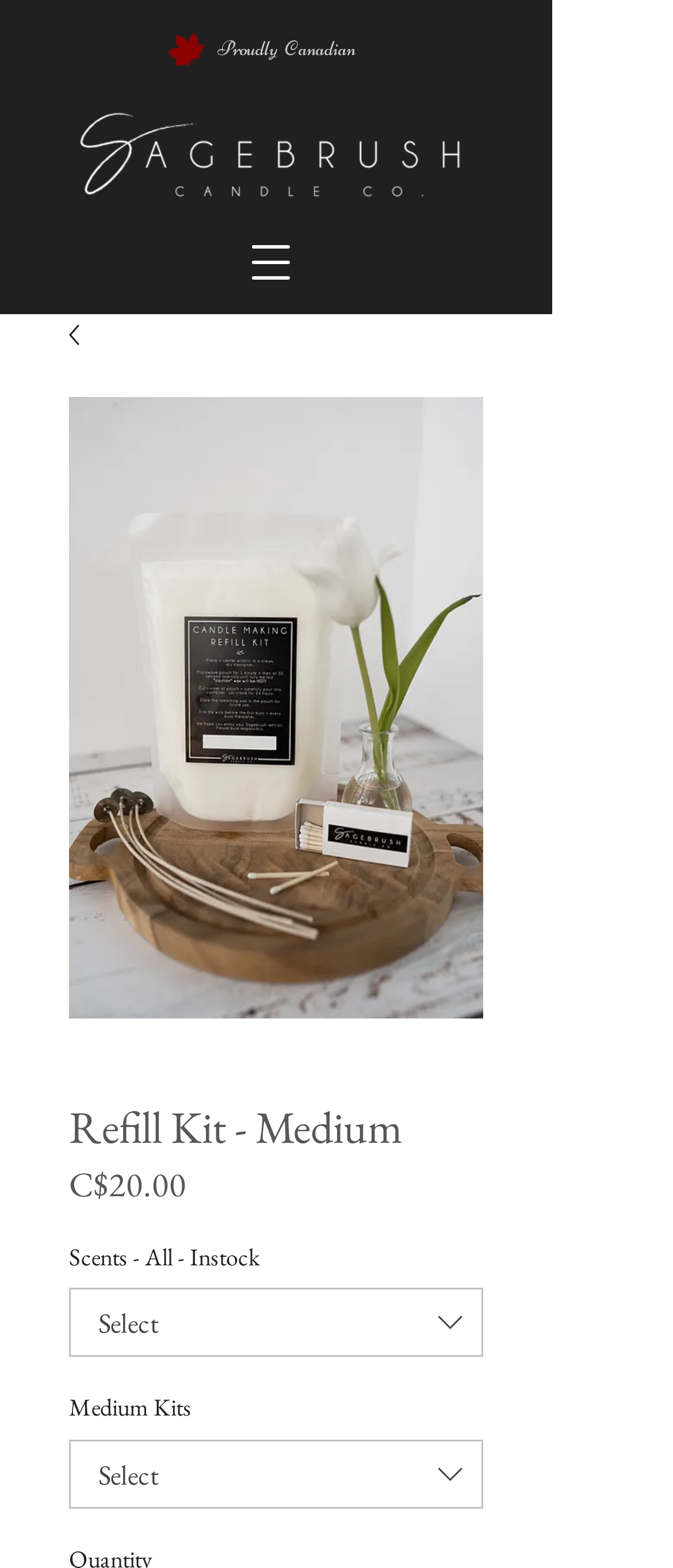How many scent options are available for the Refill Kit - Medium?
Look at the screenshot and give a one-word or phrase answer.

Multiple